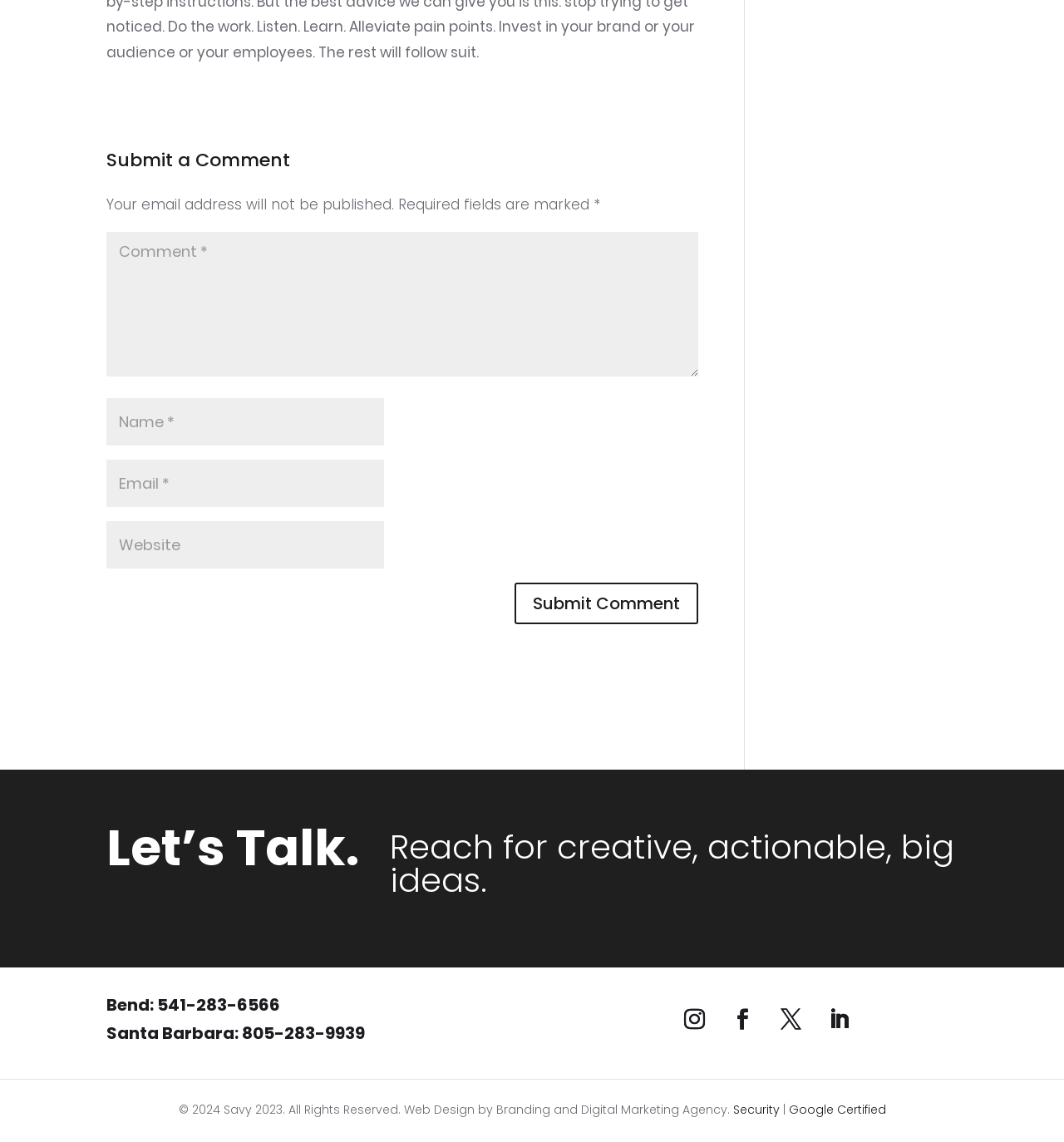Locate the bounding box coordinates of the element I should click to achieve the following instruction: "Submit a comment".

[0.483, 0.51, 0.656, 0.547]